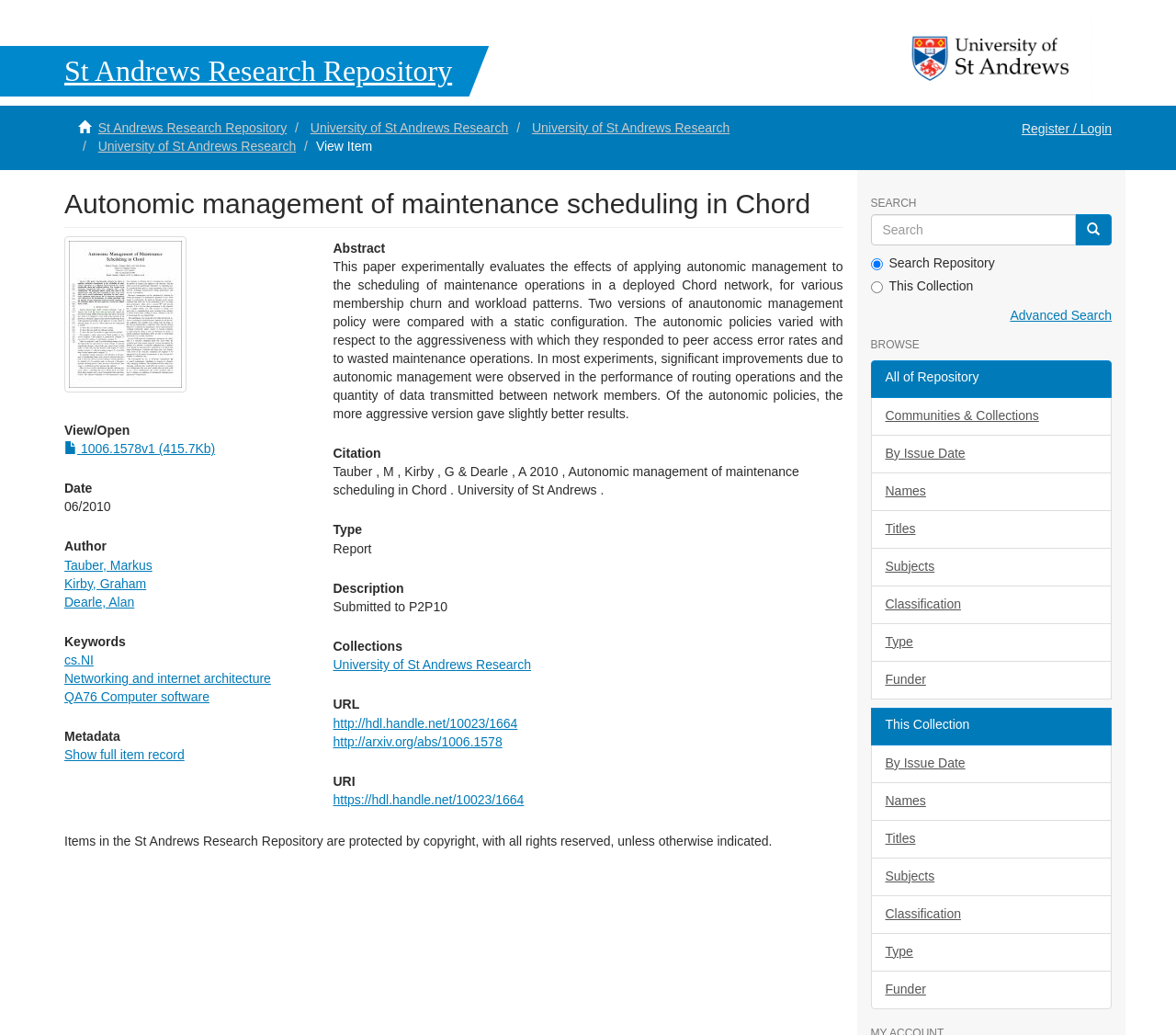Explain the webpage's layout and main content in detail.

This webpage is about a research paper titled "Autonomic management of maintenance scheduling in Chord" from the University of St Andrews Research Repository. At the top of the page, there is a heading "St Andrews Research Repository" followed by a link to the university's home page, accompanied by an image of the university's logo. Below this, there are several links to related research repositories and a search bar with a "Go" button.

The main content of the page is divided into two sections. On the left side, there is a list of metadata about the research paper, including the title, authors, date, keywords, and abstract. The abstract summarizes the paper's experimental evaluation of autonomic management in a Chord network. Below the abstract, there are links to the full item record, citation, and other related information.

On the right side of the page, there is a section for browsing and searching the research repository. This section includes links to browse by communities and collections, issue date, names, titles, subjects, classification, type, and funder. There is also a search bar with options to search the entire repository or a specific collection.

At the bottom of the page, there is a notice about copyright and a link to advanced search.